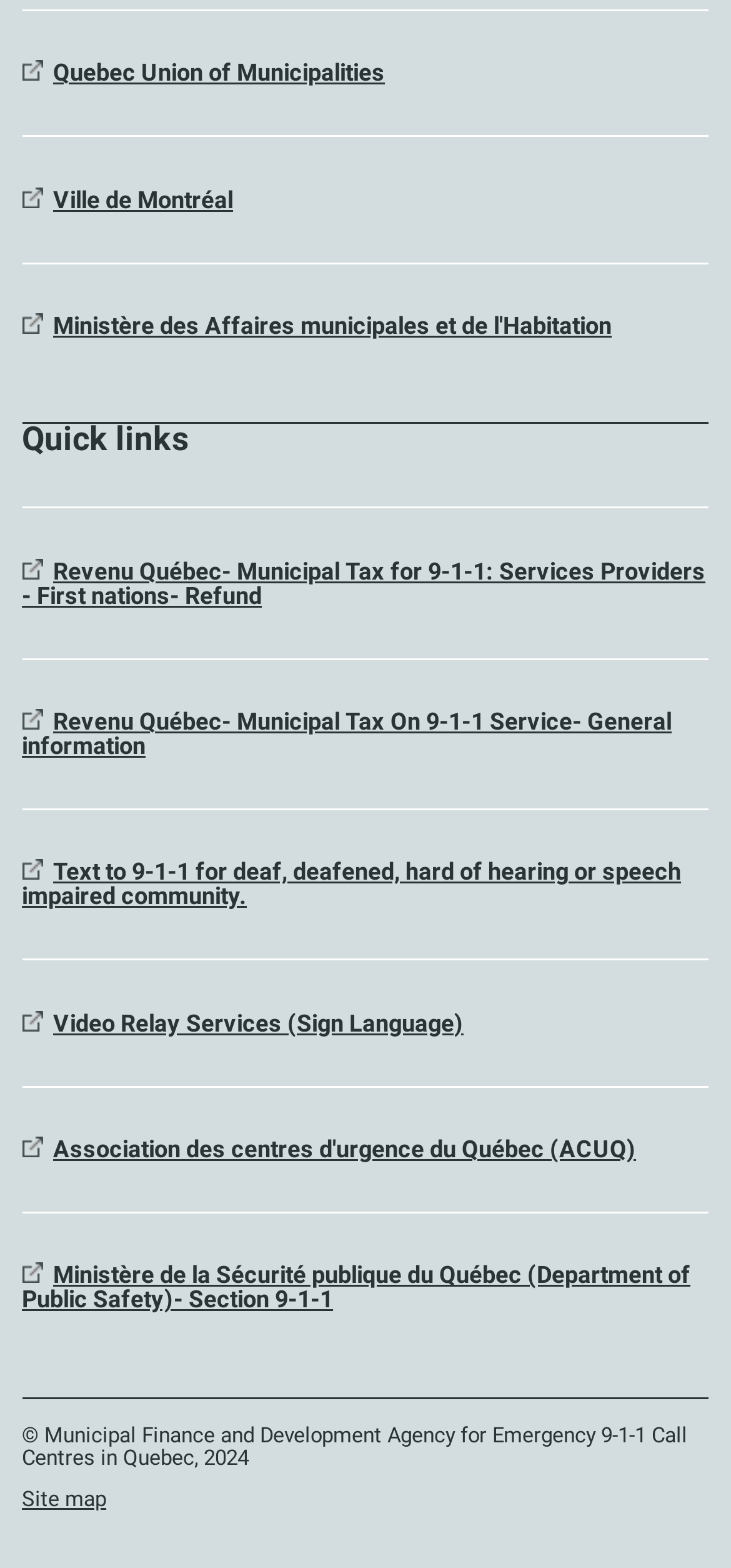What is the purpose of the 'Site map' link?
Please look at the screenshot and answer using one word or phrase.

Provide a site map